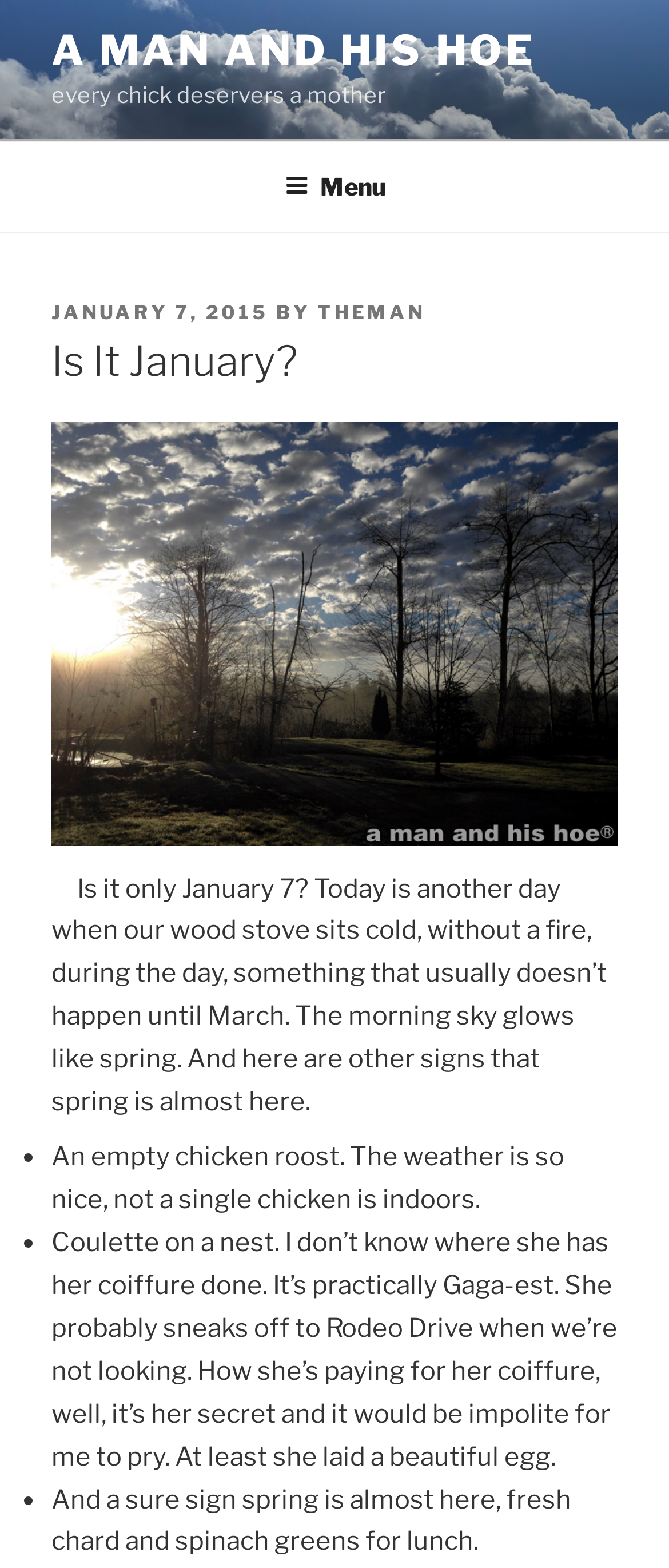Construct a thorough caption encompassing all aspects of the webpage.

This webpage is a personal blog post titled "Is It January?" with a focus on the author's observations of early signs of spring. At the top of the page, there is a large image of a spring sky, taking up almost the entire width of the page. Below the image, there is a link to the blog's title, "A MAN AND HIS HOE", and a static text "every chick deservers a mother".

The main content of the page is organized under a navigation menu labeled "Top Menu", which is located at the top-right corner of the page. The menu is collapsed, but it can be expanded by clicking on the "Menu" button.

The main content is divided into sections, starting with a header that displays the post's title, "Is It January?", and the date it was posted, "JANUARY 7, 2015". Below the header, there is an image of signs of spring, taking up most of the page's width.

The author's writing is presented in a series of paragraphs, with each paragraph describing a different sign of spring. The text is accompanied by bullet points, marked with a "•" symbol, which highlight specific observations, such as an empty chicken roost, a chicken named Coulette on a nest, and fresh chard and spinach greens for lunch. The writing is descriptive and conversational, with a touch of humor.

Throughout the page, there are a total of three images, including the spring sky image at the top, the signs of spring image, and a logo or icon for the blog. The overall layout is clean and easy to read, with clear headings and concise text.